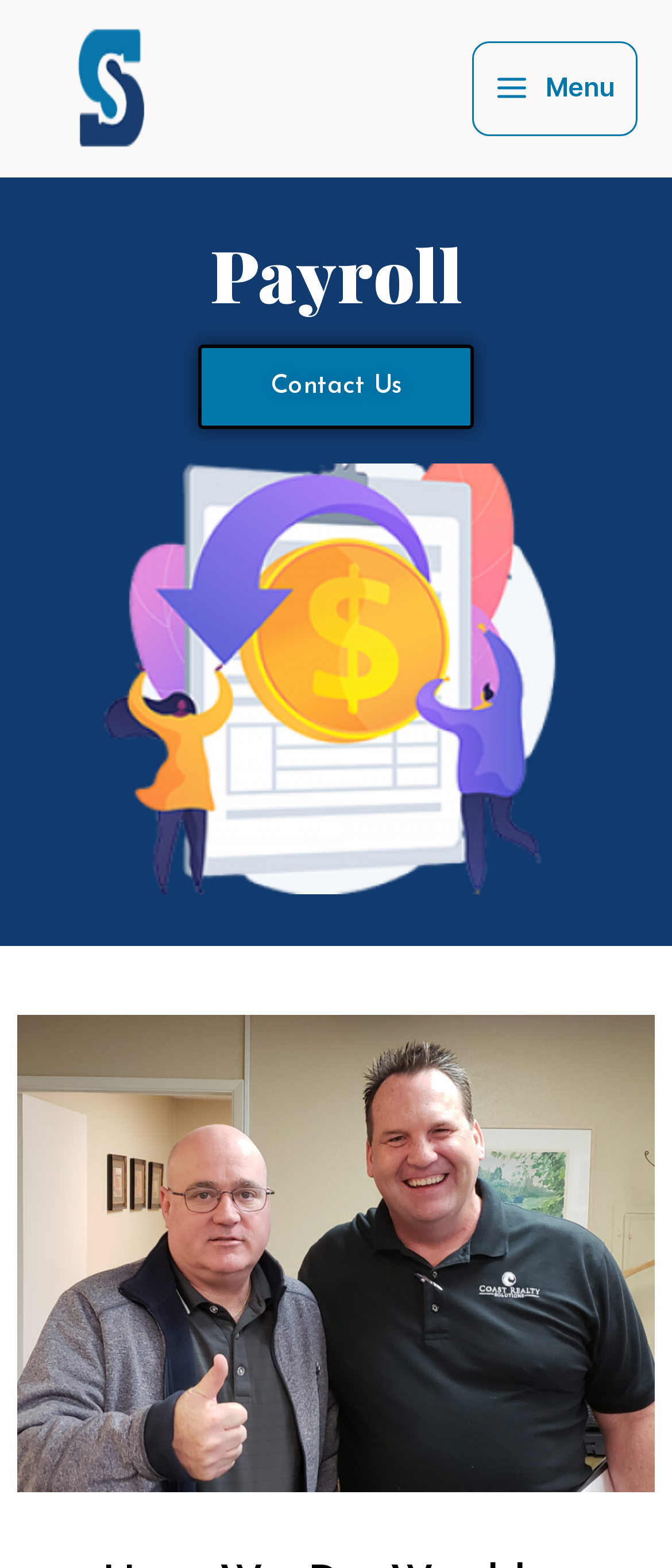Using the provided element description, identify the bounding box coordinates as (top-left x, top-left y, bottom-right x, bottom-right y). Ensure all values are between 0 and 1. Description: Contact Us

[0.295, 0.22, 0.705, 0.273]